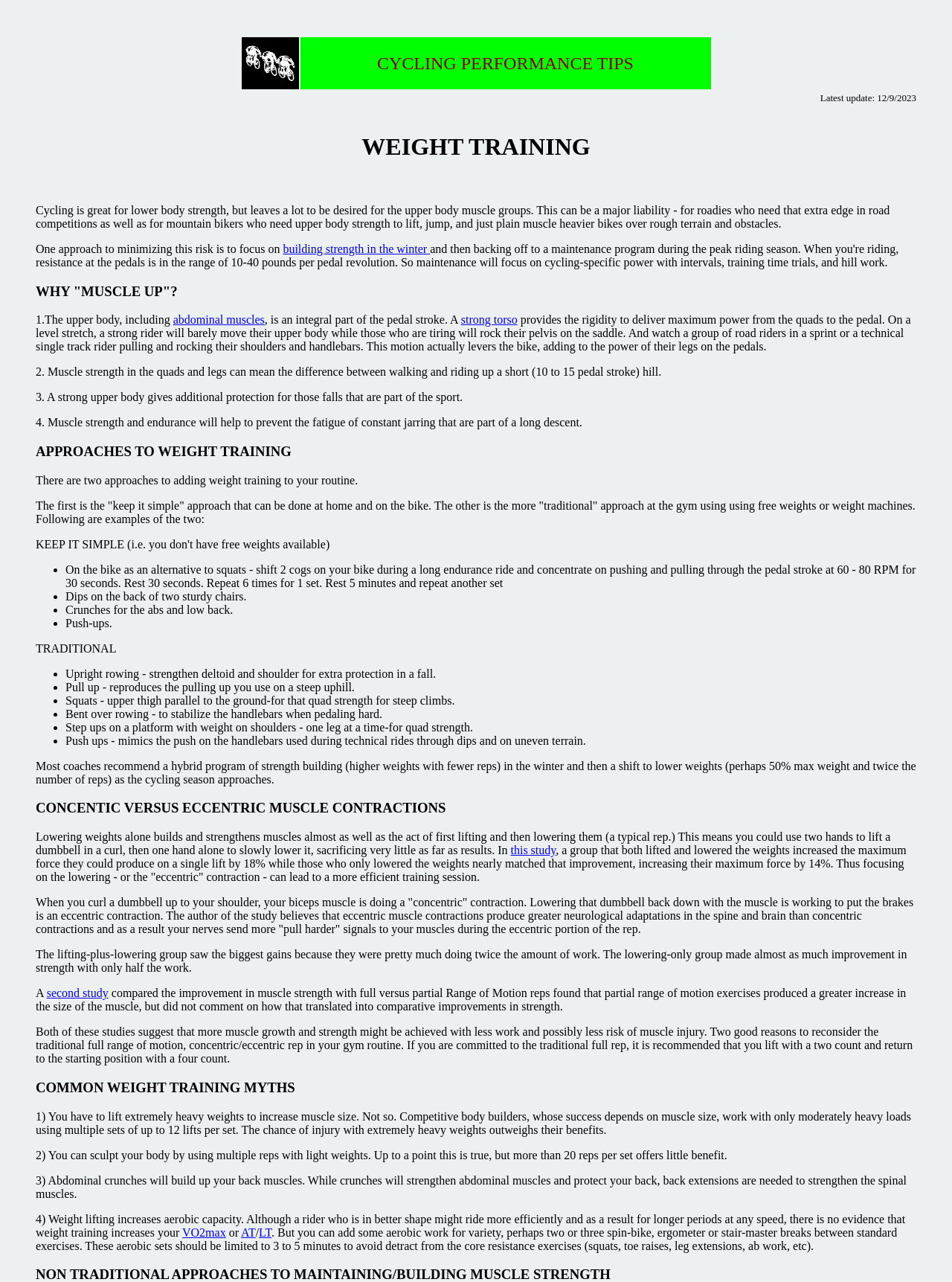Please predict the bounding box coordinates (top-left x, top-left y, bottom-right x, bottom-right y) for the UI element in the screenshot that fits the description: building strength in the winter

[0.297, 0.189, 0.452, 0.199]